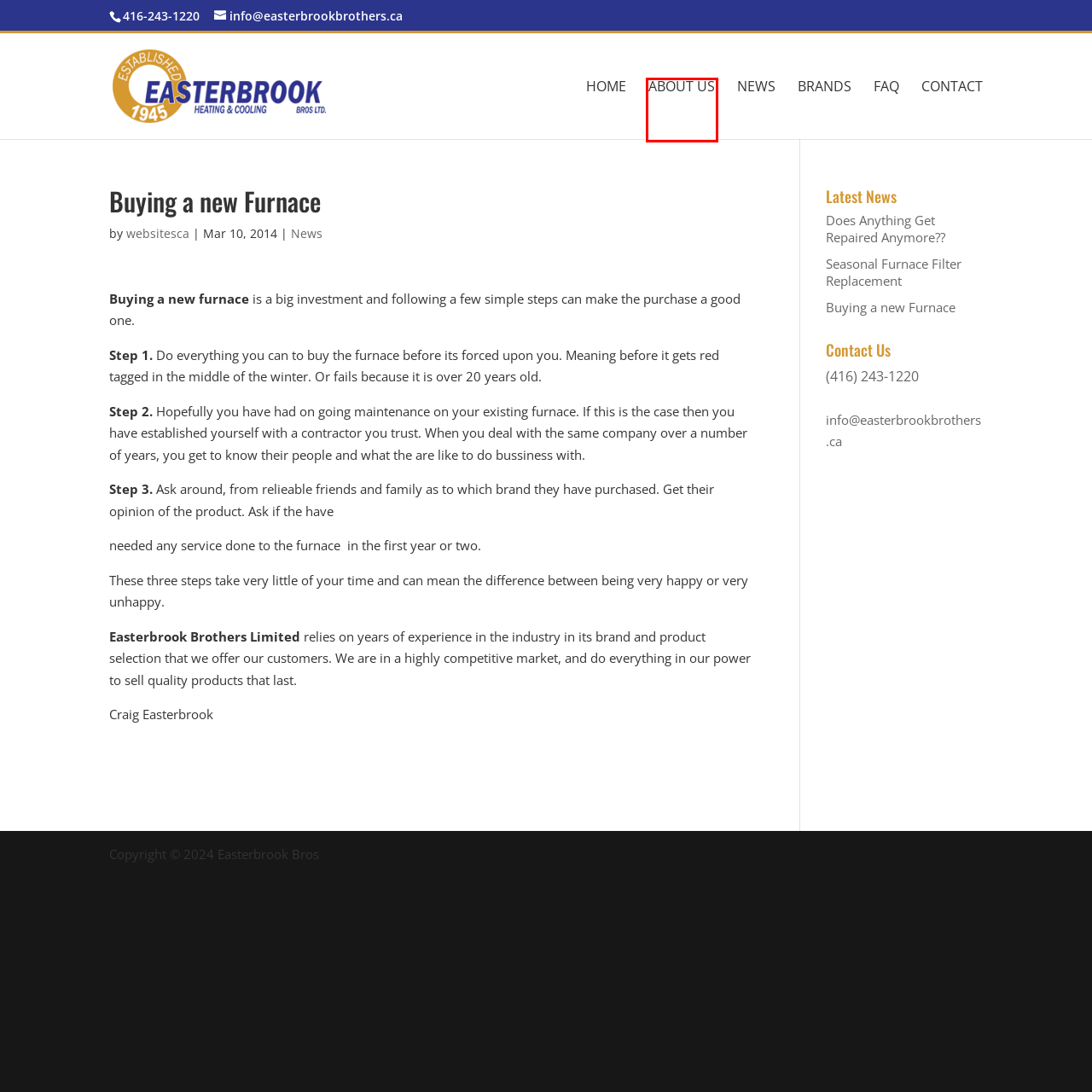Examine the webpage screenshot and identify the UI element enclosed in the red bounding box. Pick the webpage description that most accurately matches the new webpage after clicking the selected element. Here are the candidates:
A. Toronto Residential Heating | Ventilation | Air Conditioning | Easterbrook Bros
B. News | Easterbrook Bros
C. FAQ | Easterbrook Bros
D. Toronto Residential Heating | Ventilation | Air Conditioning
E. Toronto Heating & Cooling | Air Conditioning | Ventilation | Easterbrook Bros
F. Seasonal Furnace Filter Replacement | Easterbrook Bros
G. websitesca | Easterbrook Bros
H. Does Anything Get Repaired Anymore?? | Easterbrook Bros

E